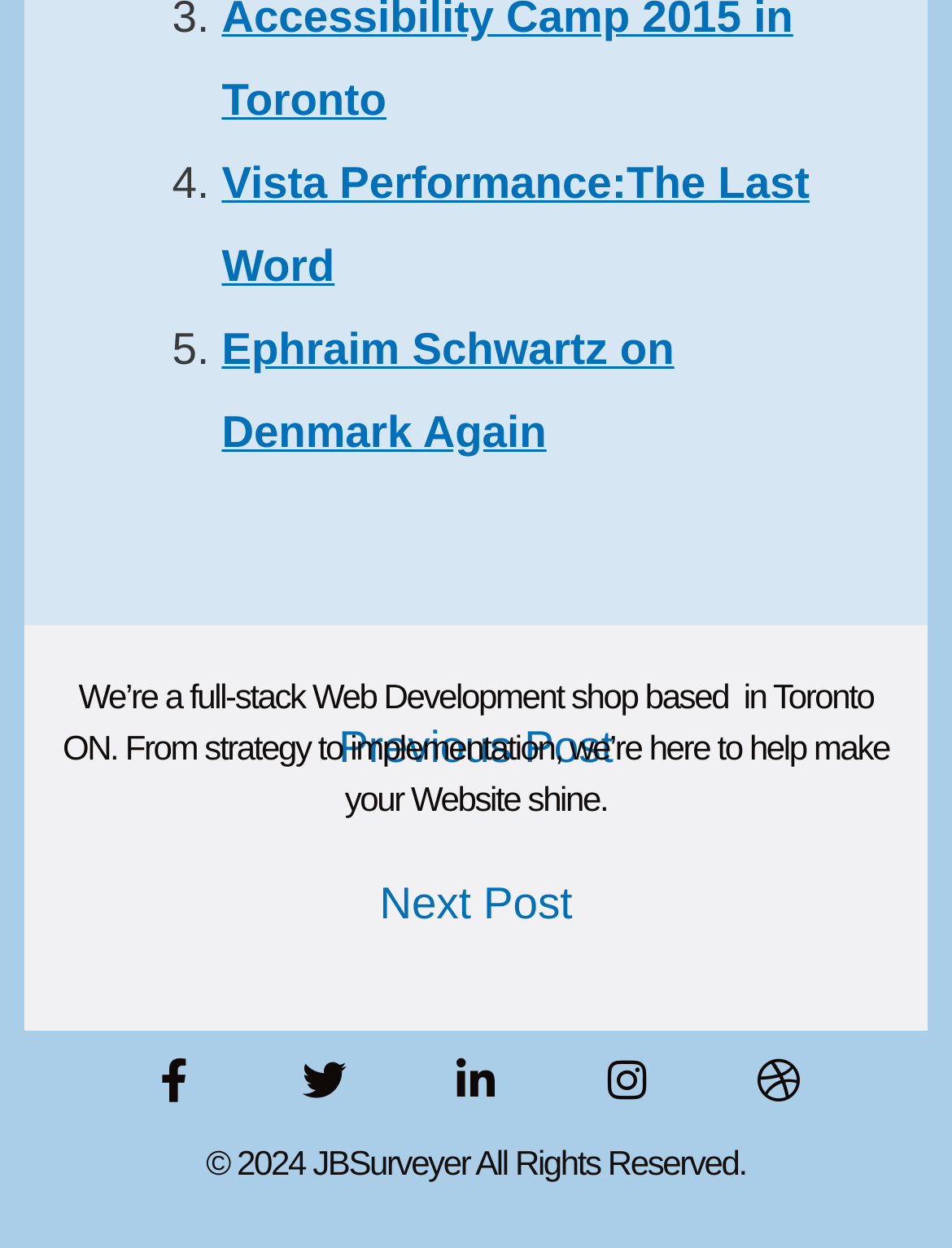Extract the bounding box for the UI element that matches this description: "← Previous Post".

[0.049, 0.559, 0.951, 0.642]